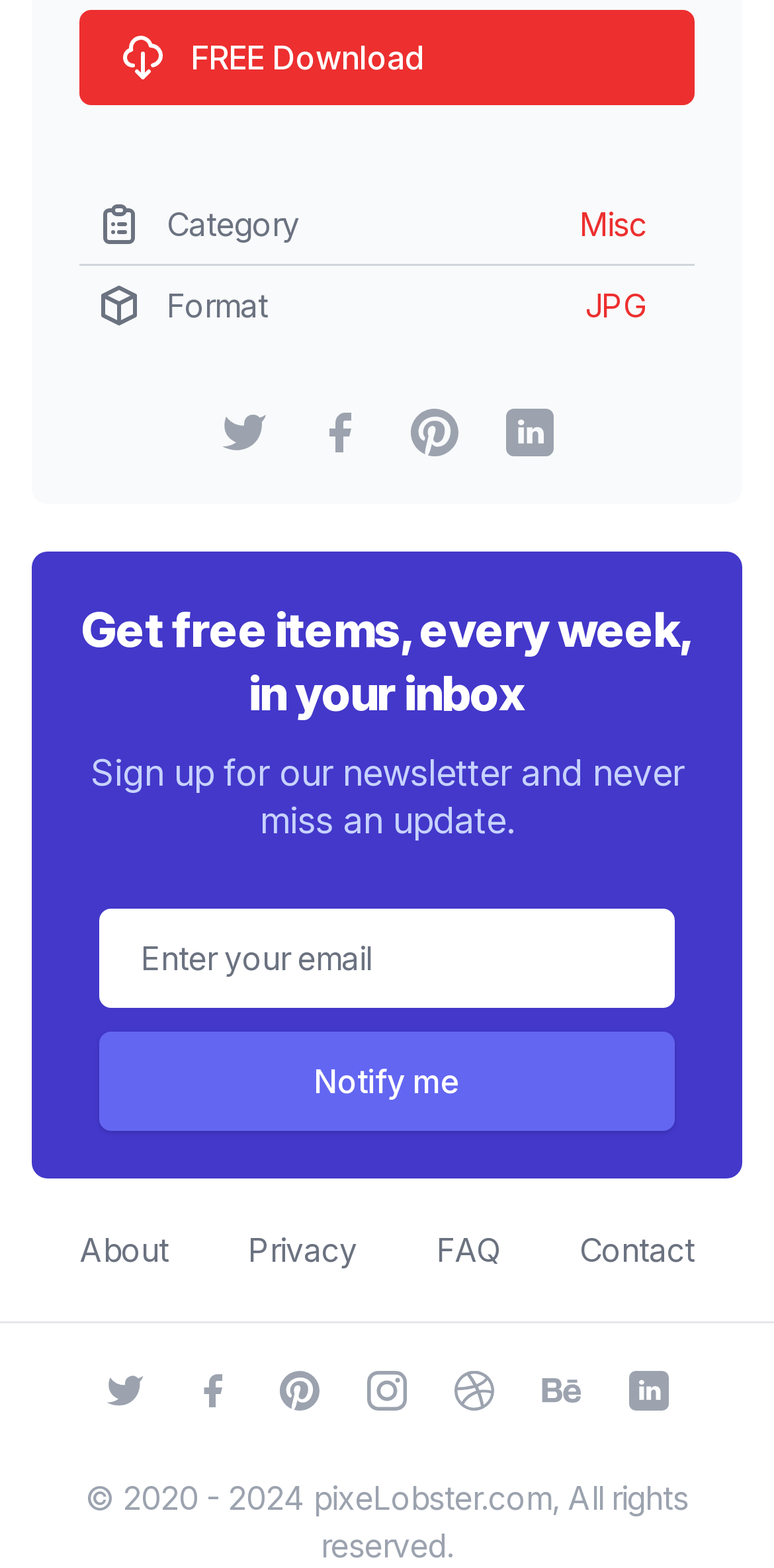Utilize the information from the image to answer the question in detail:
What is the format of the item?

I found the format by looking at the StaticText element with the text 'Format' and its corresponding value 'JPG'.